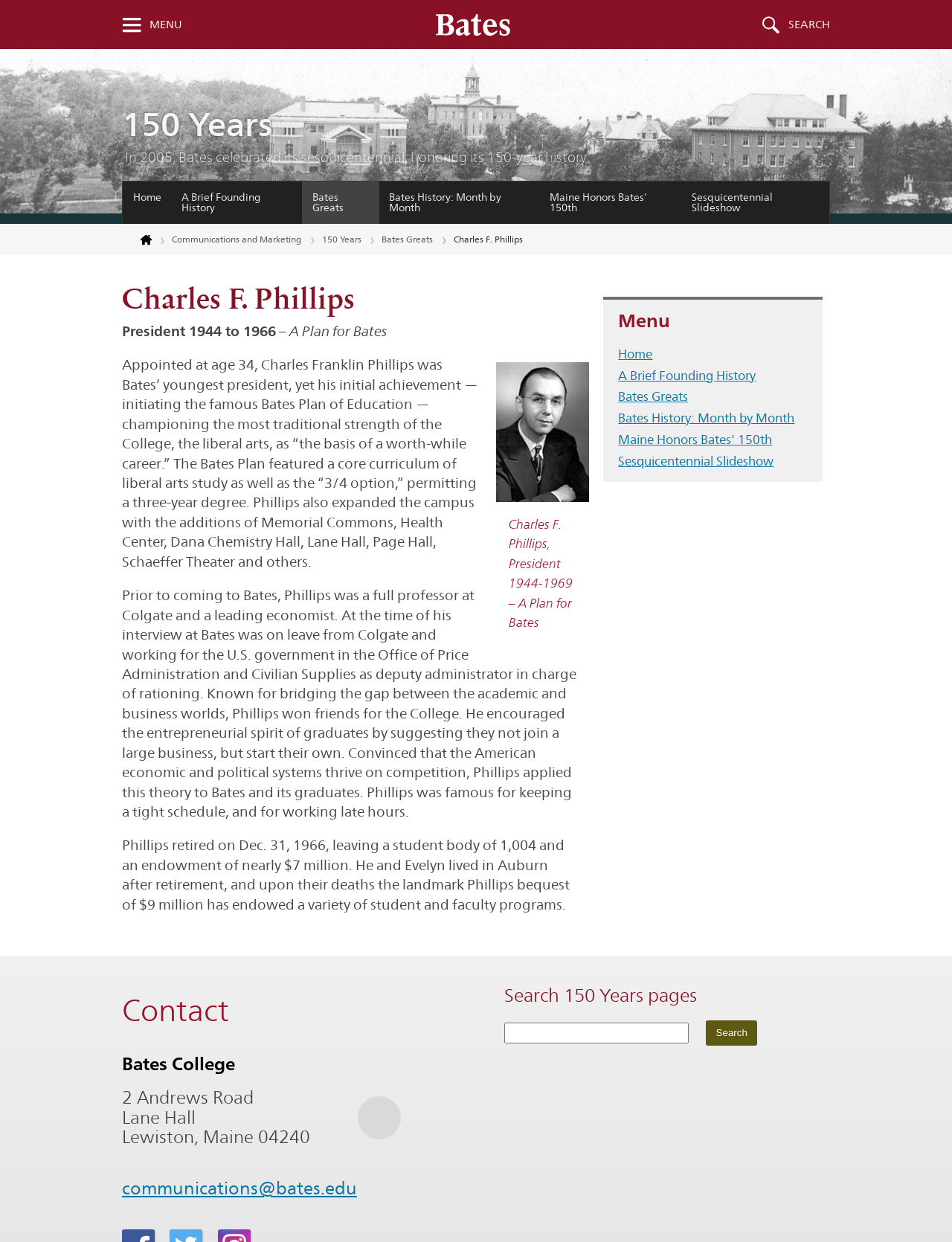Please pinpoint the bounding box coordinates for the region I should click to adhere to this instruction: "Search 150 Years pages".

[0.53, 0.794, 0.872, 0.81]